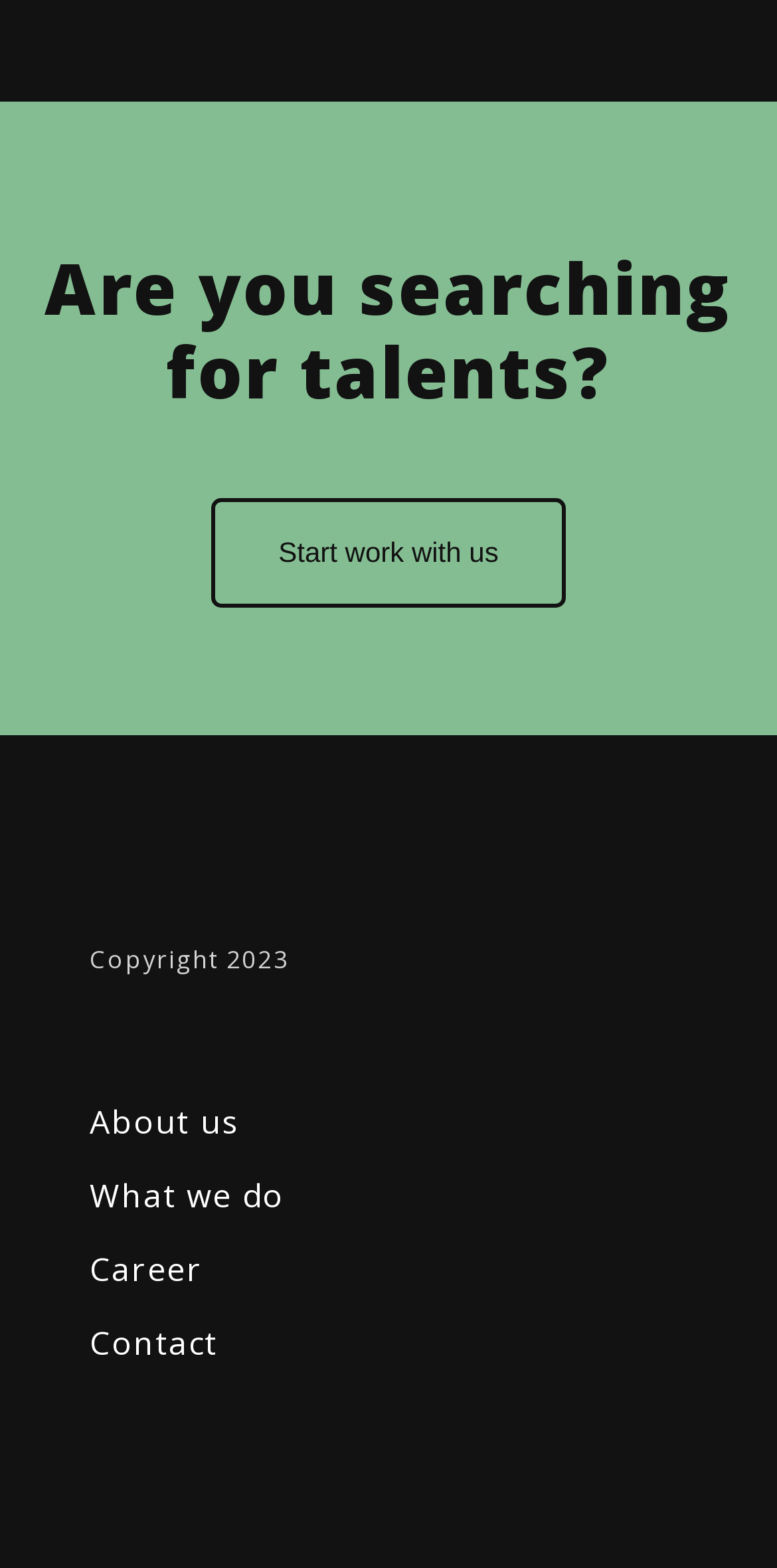Provide a short answer to the following question with just one word or phrase: What is the main purpose of this website?

Find talents